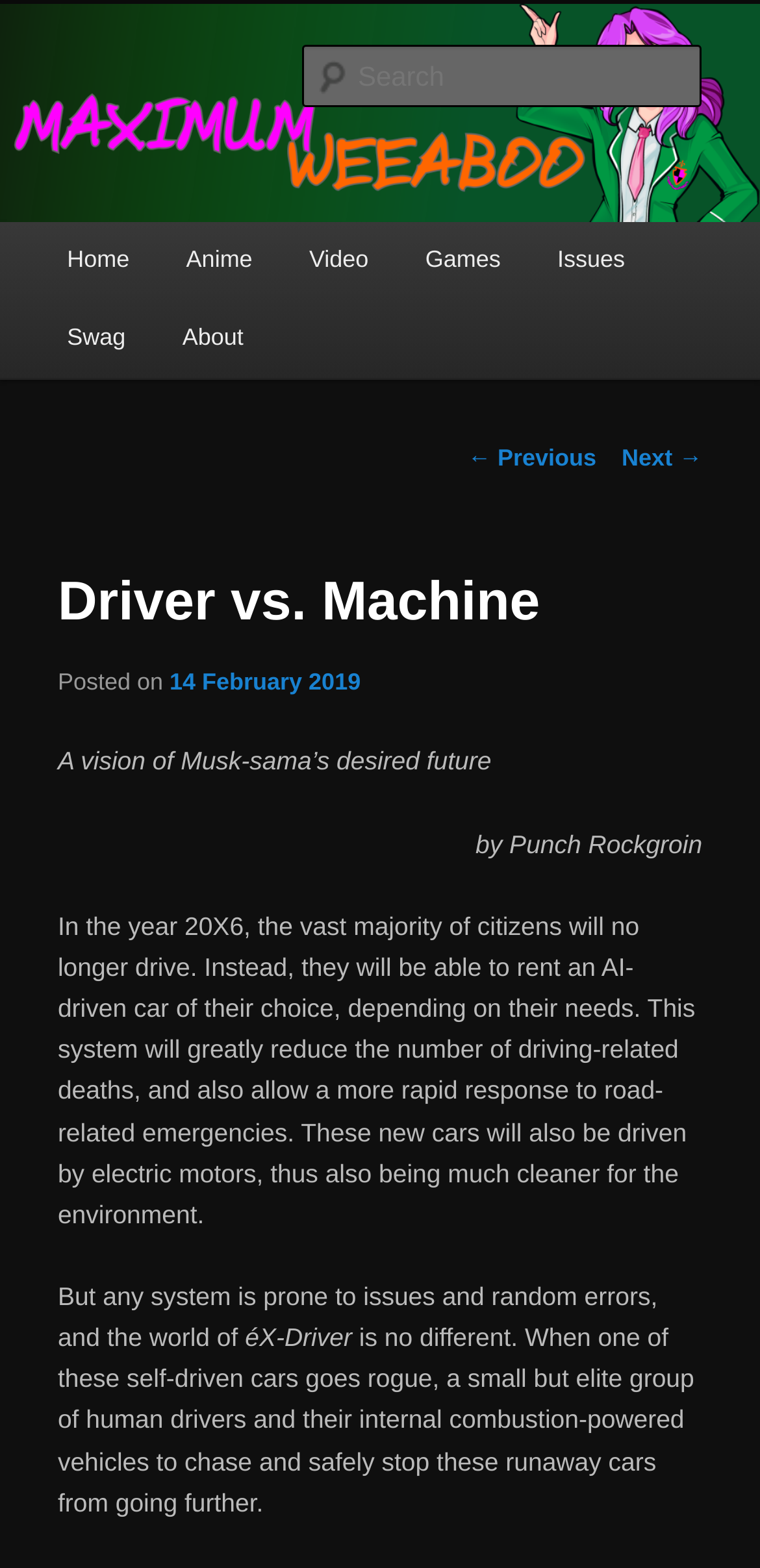Using the description: "14 February 2019", determine the UI element's bounding box coordinates. Ensure the coordinates are in the format of four float numbers between 0 and 1, i.e., [left, top, right, bottom].

[0.223, 0.426, 0.475, 0.444]